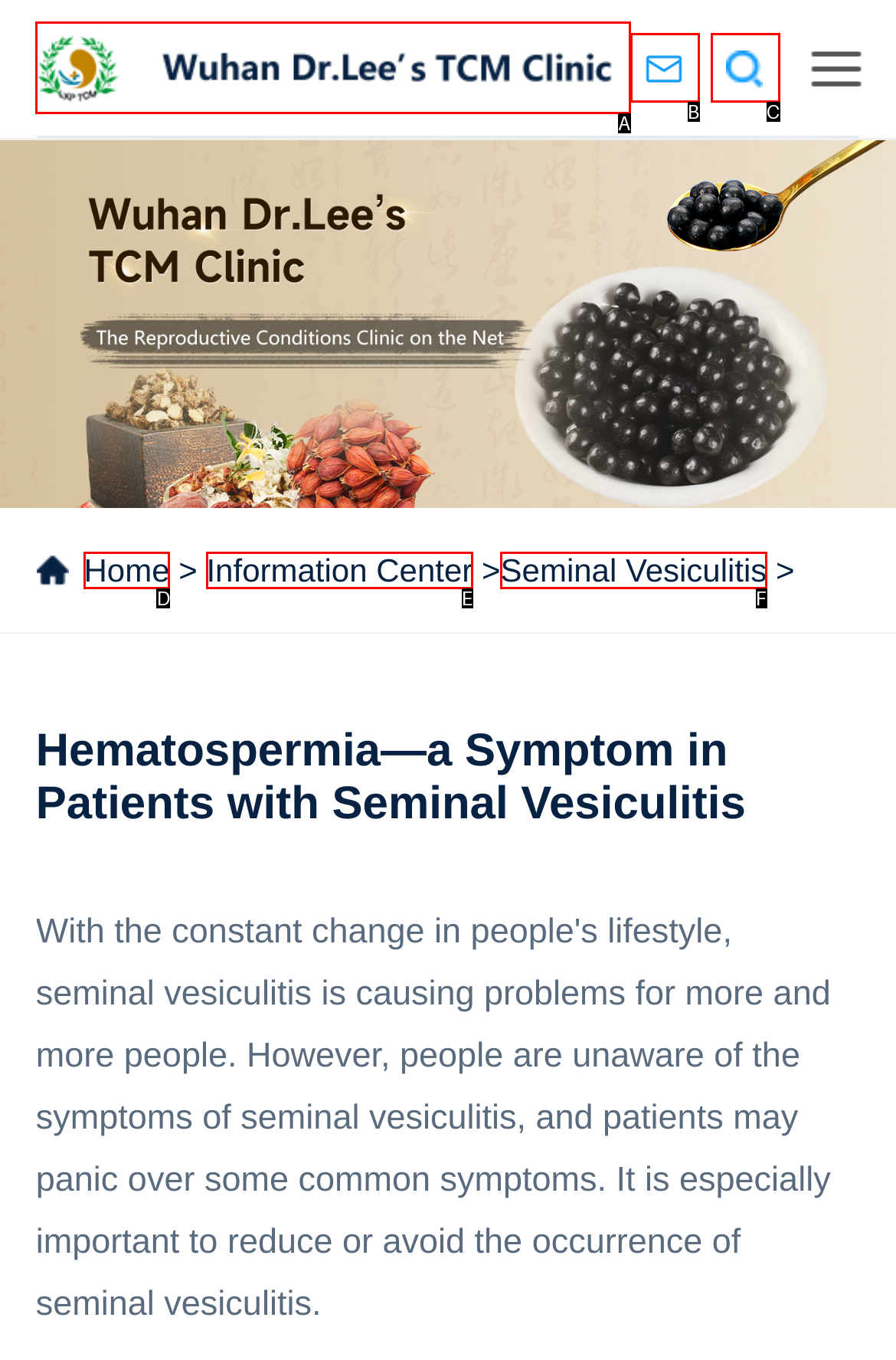Point out the HTML element that matches the following description: Home
Answer with the letter from the provided choices.

D